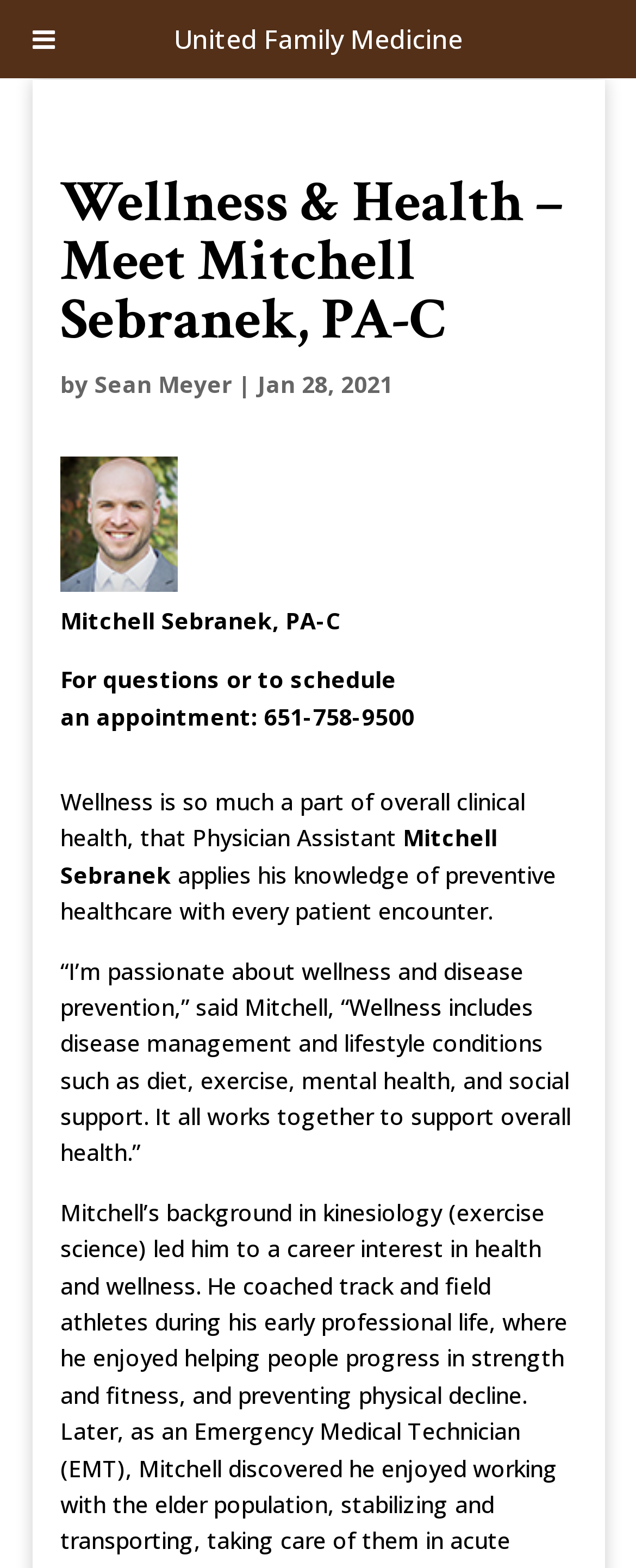Find the bounding box of the web element that fits this description: "Sean Meyer".

[0.149, 0.235, 0.364, 0.255]